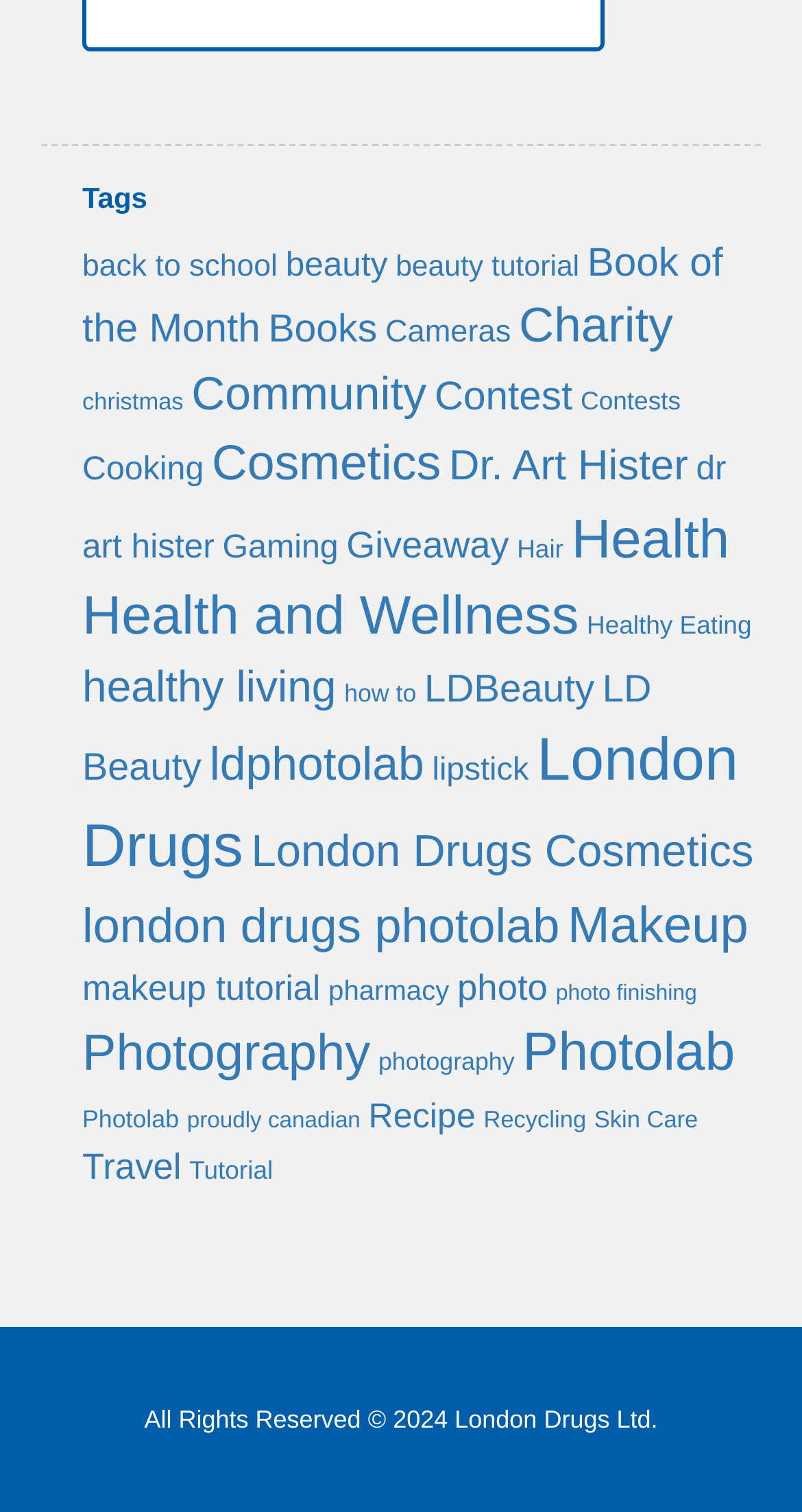Please identify the bounding box coordinates of the clickable element to fulfill the following instruction: "Click on the 'back to school' link". The coordinates should be four float numbers between 0 and 1, i.e., [left, top, right, bottom].

[0.103, 0.166, 0.346, 0.187]